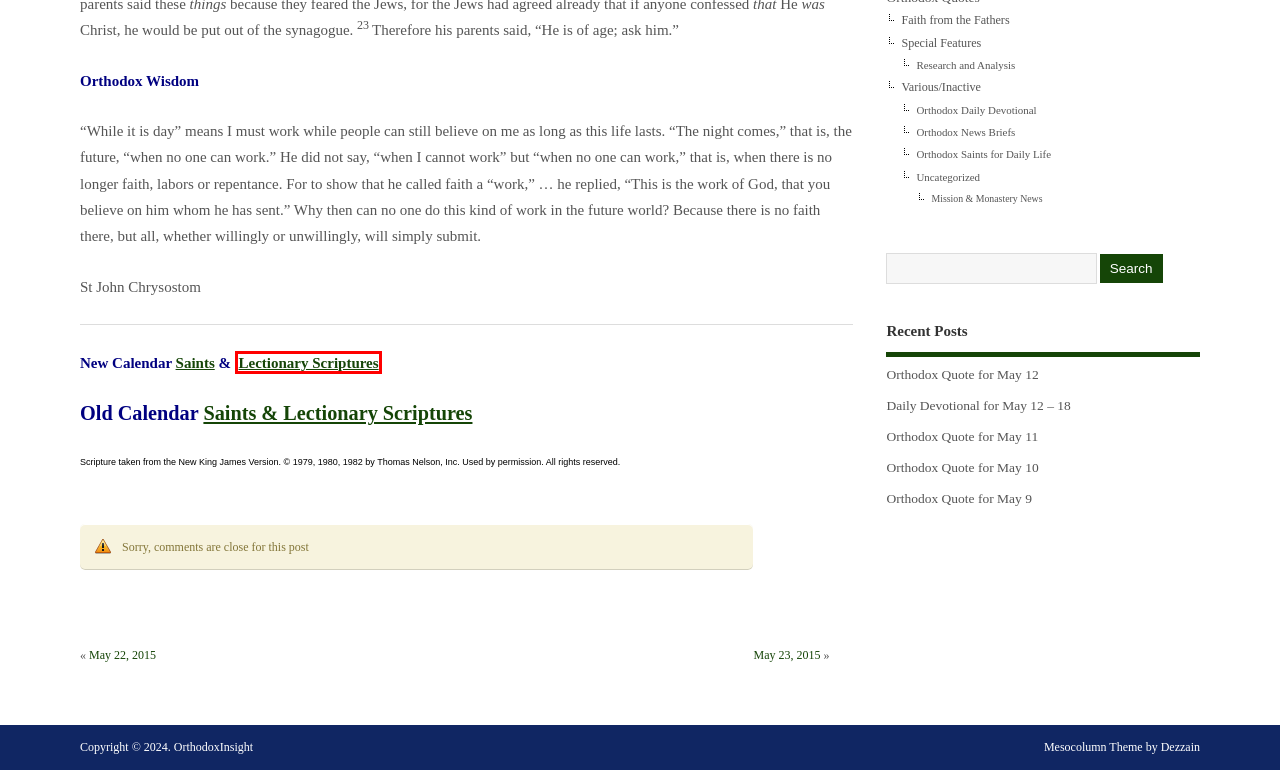Observe the screenshot of a webpage with a red bounding box around an element. Identify the webpage description that best fits the new page after the element inside the bounding box is clicked. The candidates are:
A. Daily Devotional for May 12 – 18 – OrthodoxInsight
B. May 22, 2015 – OrthodoxInsight
C. Special Features – OrthodoxInsight
D. Research and Analysis – OrthodoxInsight
E. Mission & Monastery News – OrthodoxInsight
F. Scripture Readings - Orthodox Church in America
G. Orthodox News Briefs – OrthodoxInsight
H. Orthodox Calendar. HOLY TRINITY RUSSIAN ORTHODOX CHURCH, a parish of the Patriarchate of Moscow

F